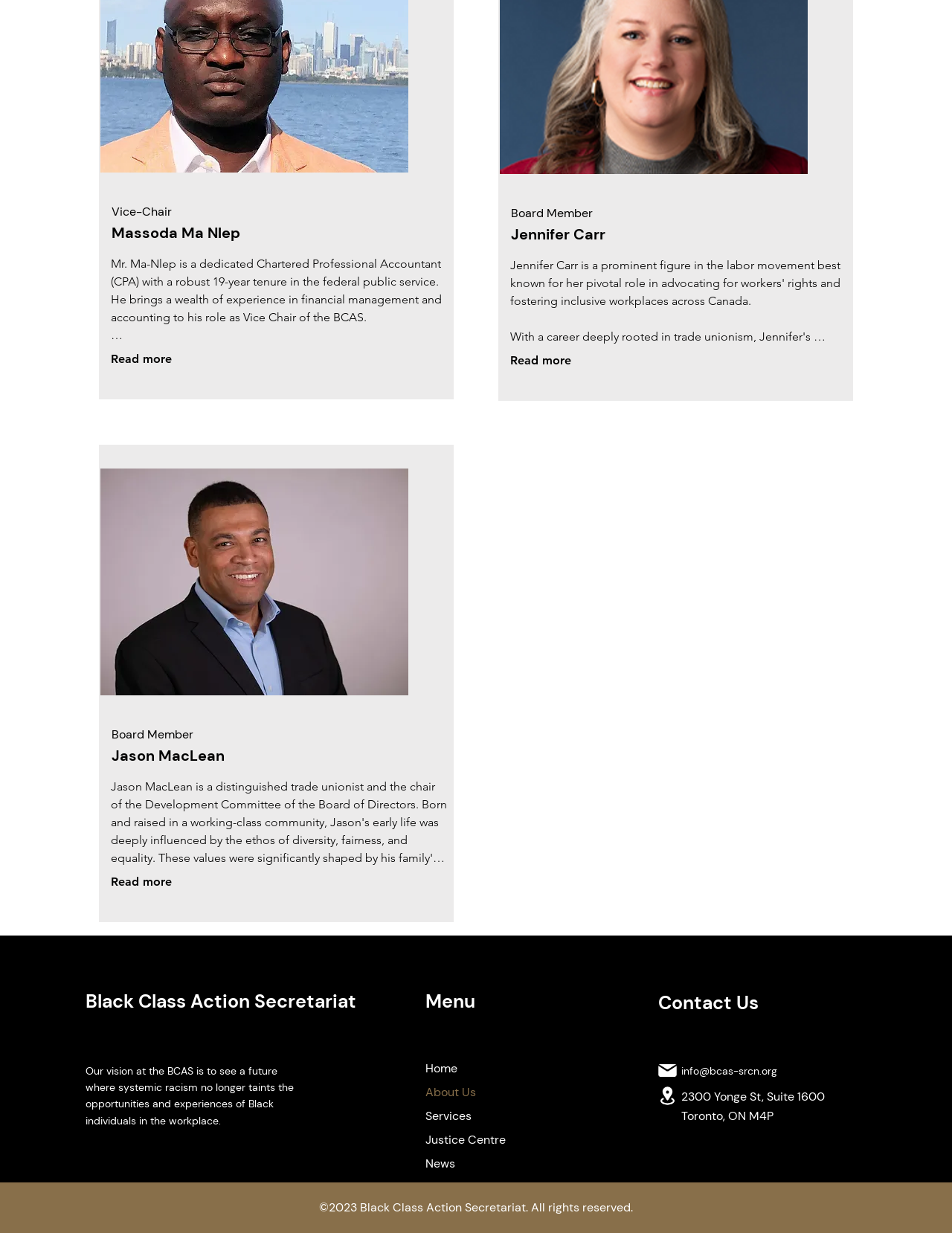Show the bounding box coordinates of the region that should be clicked to follow the instruction: "Contact us through email."

[0.716, 0.863, 0.816, 0.874]